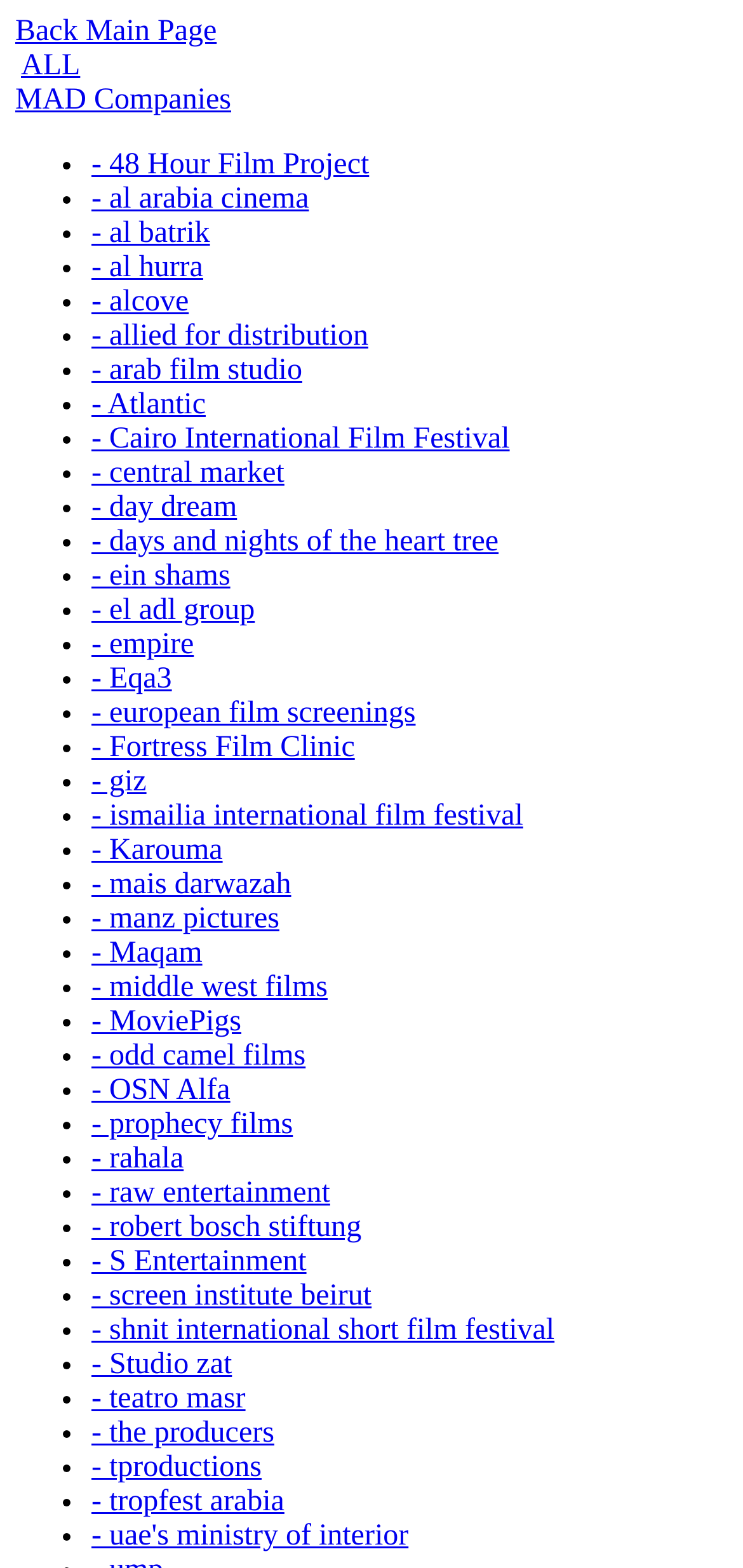Determine the main headline of the webpage and provide its text.

Director Sherif El Bendary Wraps up the Final Scene of Ali, the Goat and Ibrahim